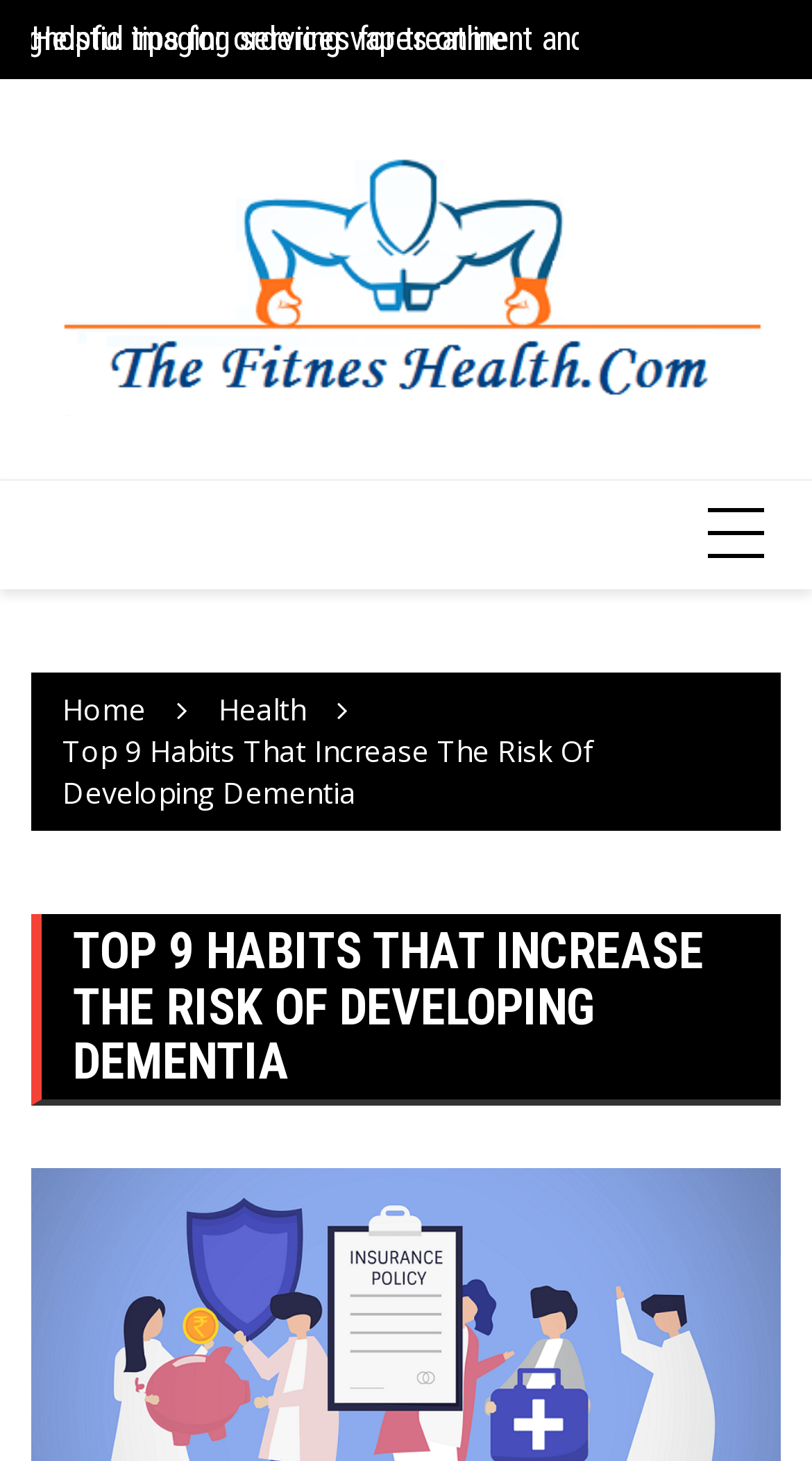What is the category of the blog post?
Answer the question with as much detail as you can, using the image as a reference.

I determined the category of the blog post by looking at the link 'Health blog' which has an image with the same description, indicating that the blog post is related to health.